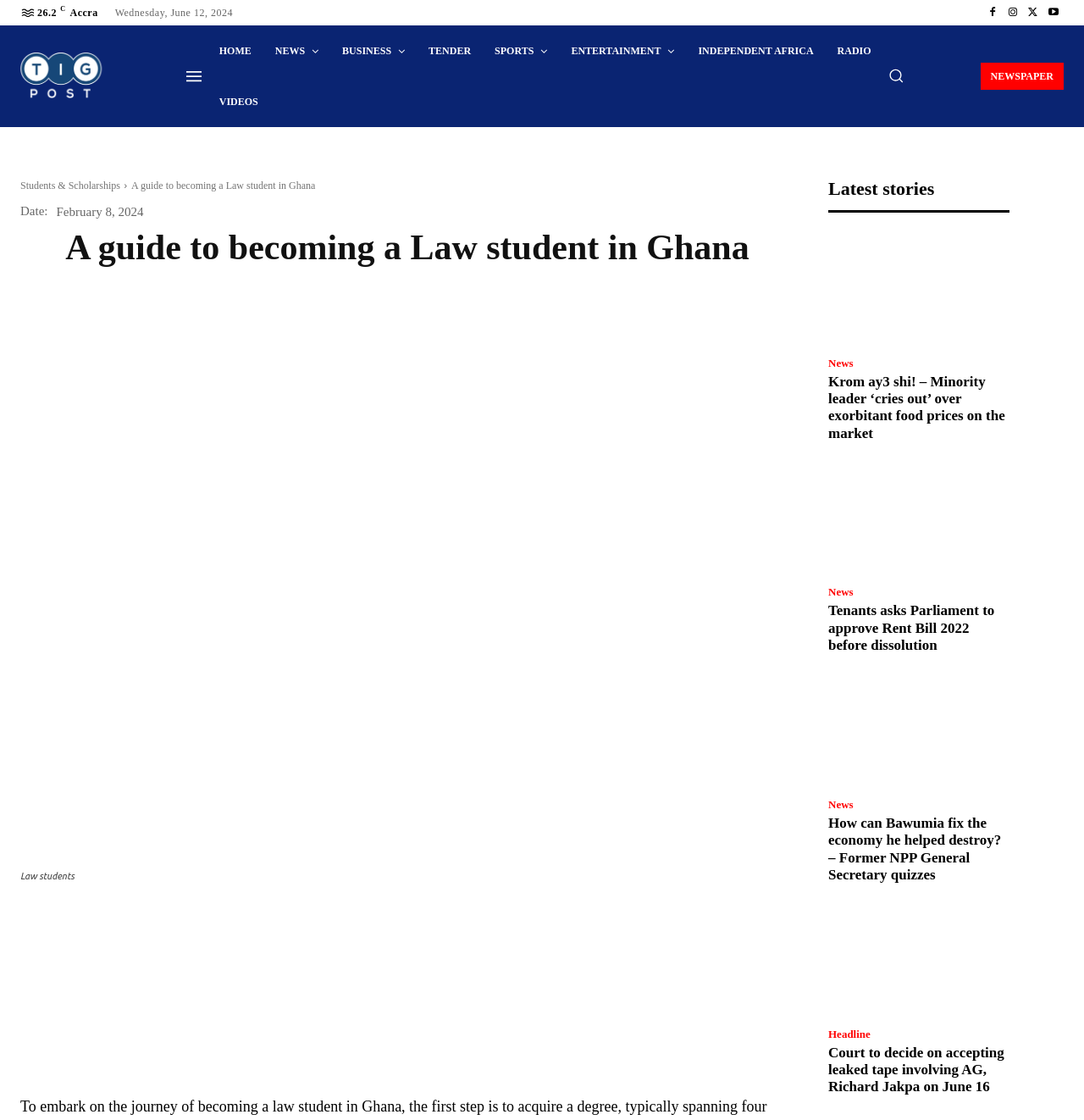Provide a brief response to the question using a single word or phrase: 
What is the category of the news article 'Krom ay3 shi! – Minority leader ‘cries out’ over exorbitant food prices on the market'?

News